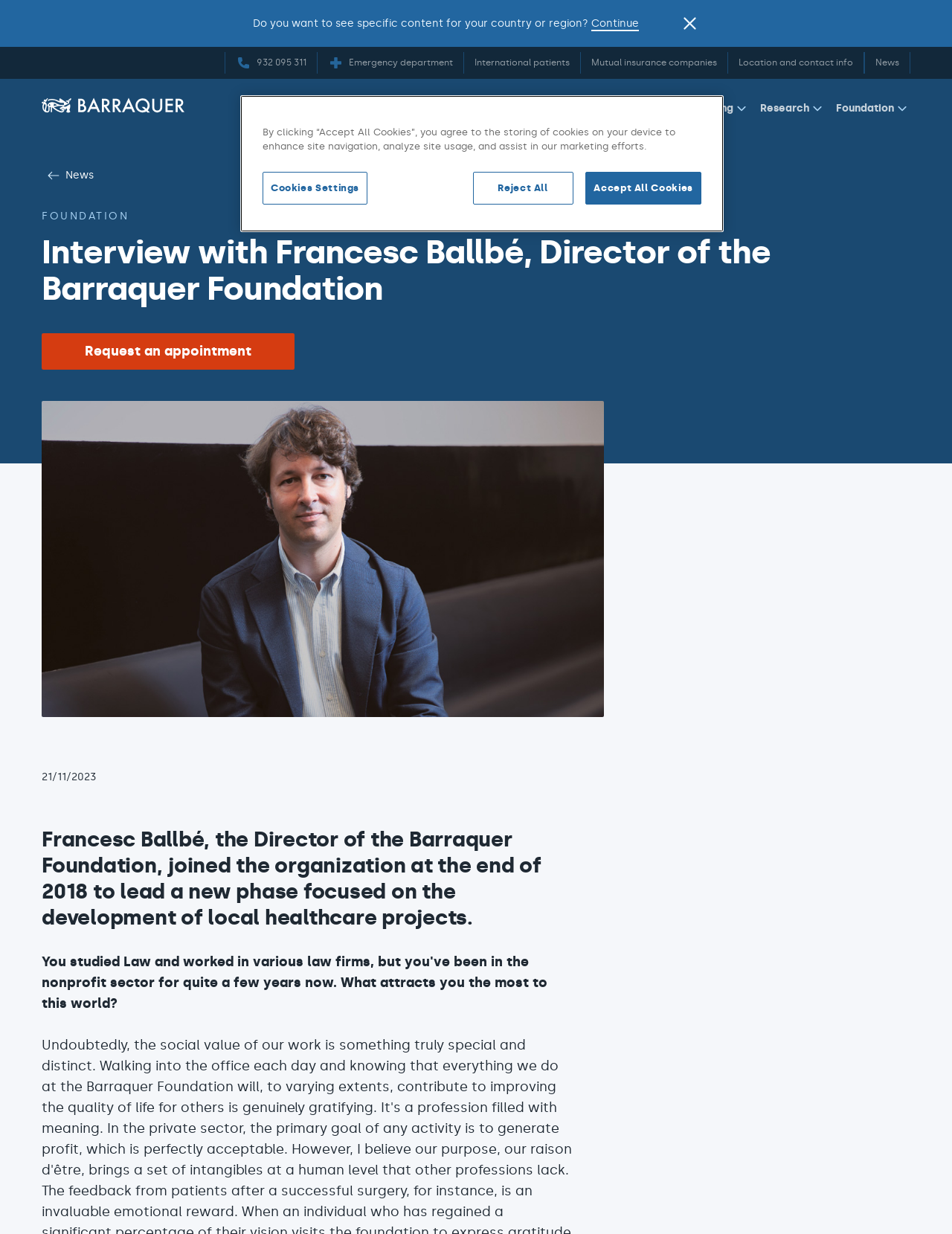Determine the bounding box coordinates of the region I should click to achieve the following instruction: "Click the 'FOUNDATION' link". Ensure the bounding box coordinates are four float numbers between 0 and 1, i.e., [left, top, right, bottom].

[0.044, 0.169, 0.135, 0.181]